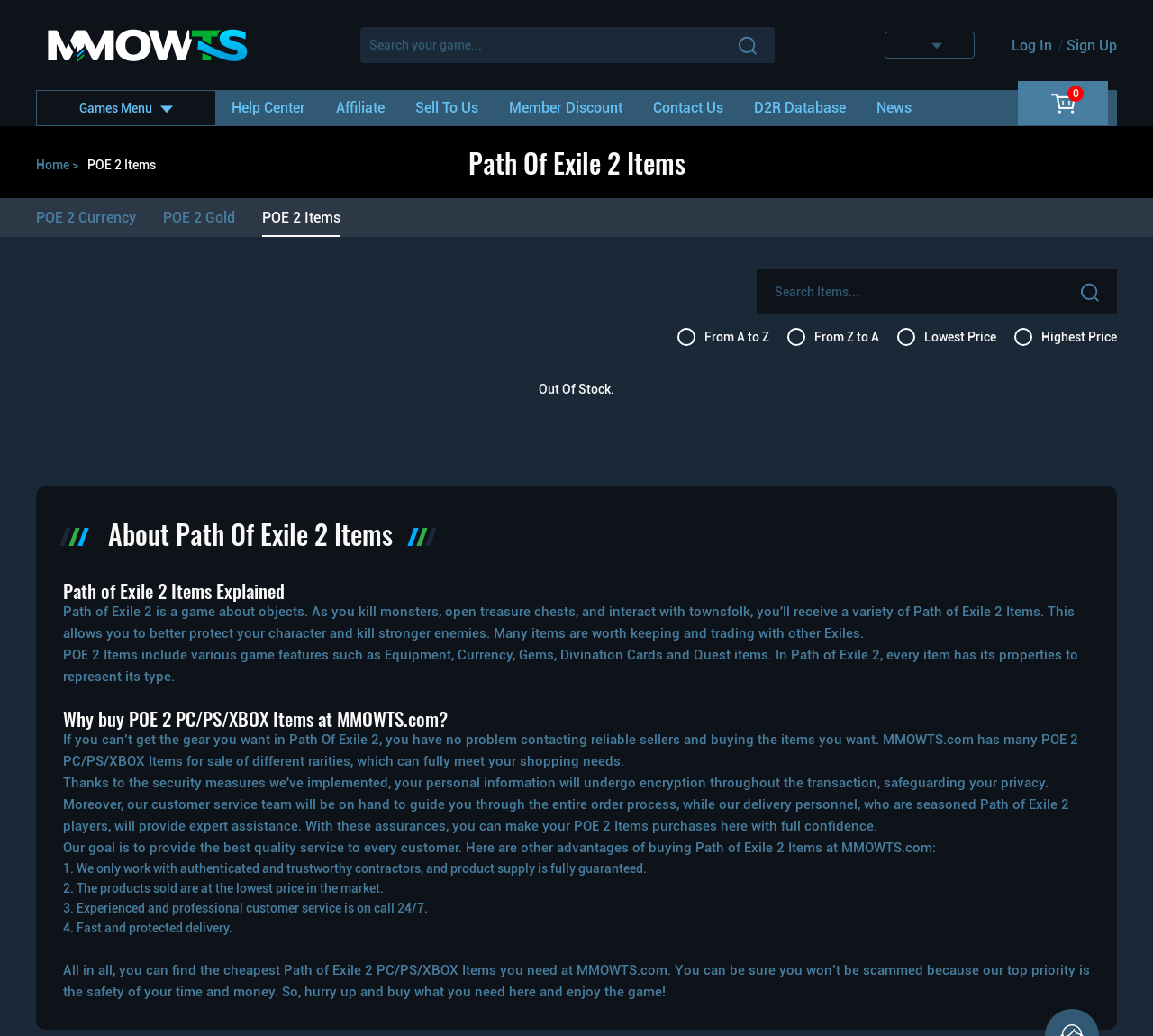Determine the bounding box coordinates of the section to be clicked to follow the instruction: "View the help center". The coordinates should be given as four float numbers between 0 and 1, formatted as [left, top, right, bottom].

[0.188, 0.087, 0.278, 0.122]